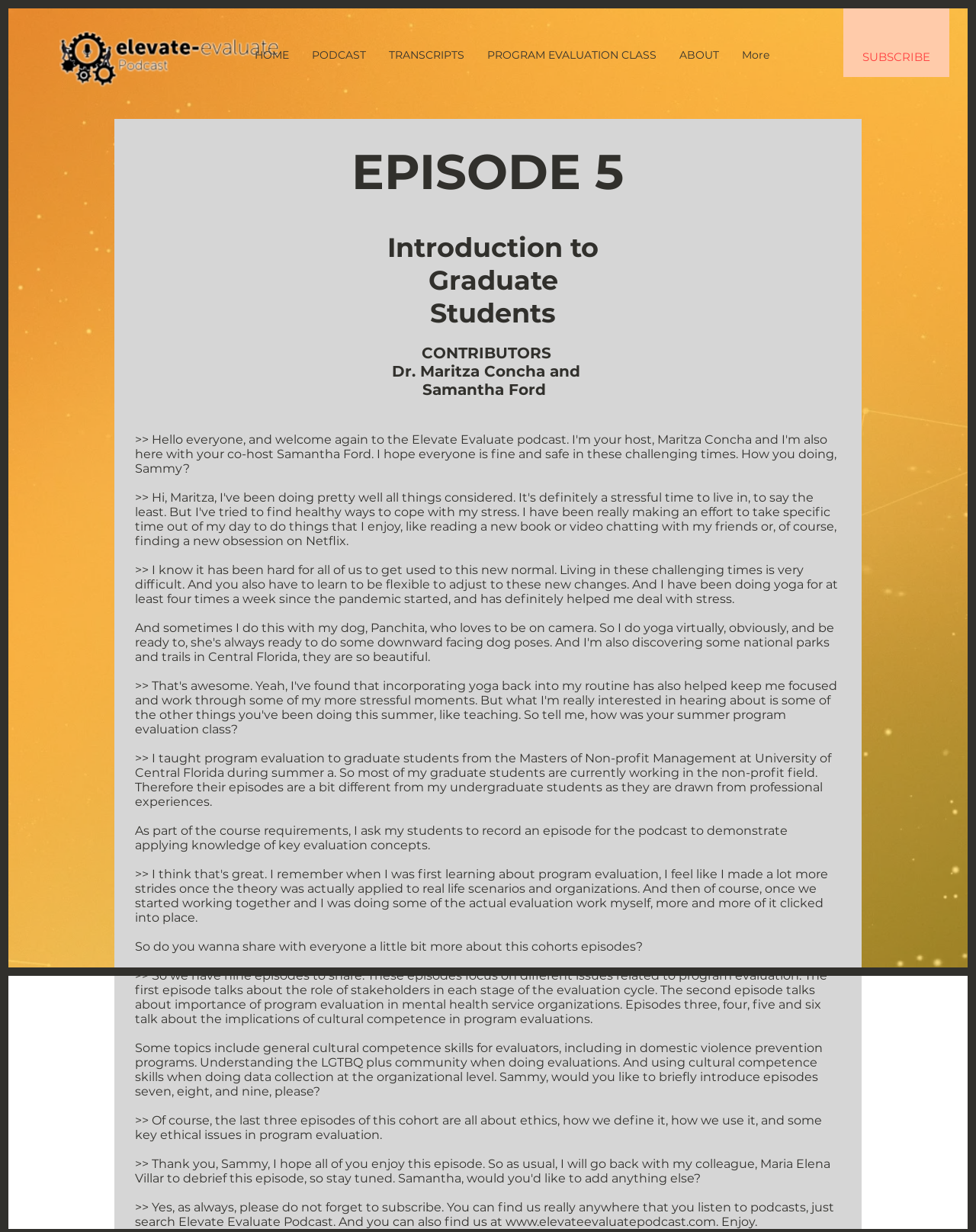Point out the bounding box coordinates of the section to click in order to follow this instruction: "Subscribe to the podcast".

[0.883, 0.04, 0.953, 0.052]